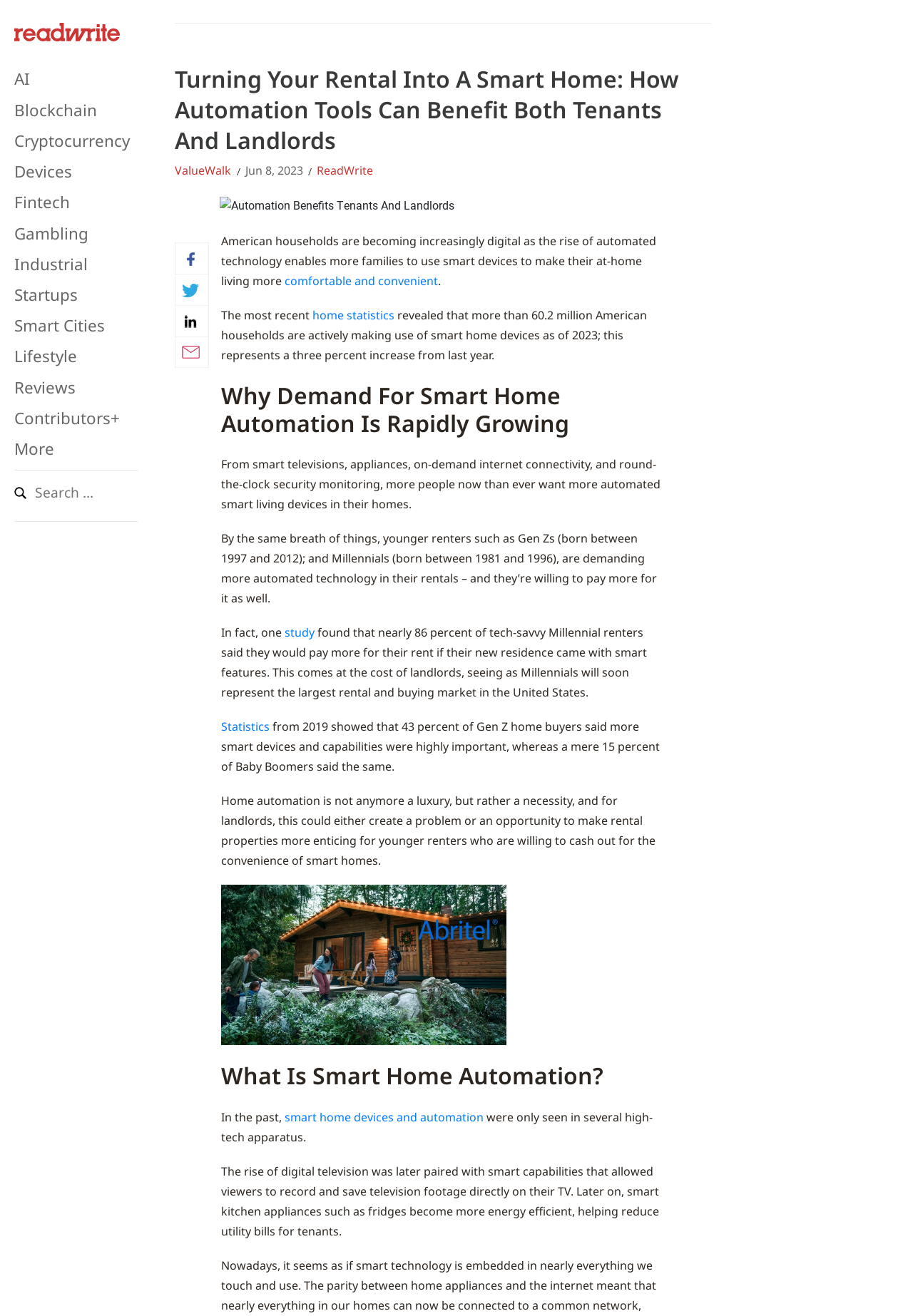Locate the bounding box coordinates of the UI element described by: "alt="VRBO" title="VRBO"". Provide the coordinates as four float numbers between 0 and 1, formatted as [left, top, right, bottom].

[0.243, 0.726, 0.555, 0.738]